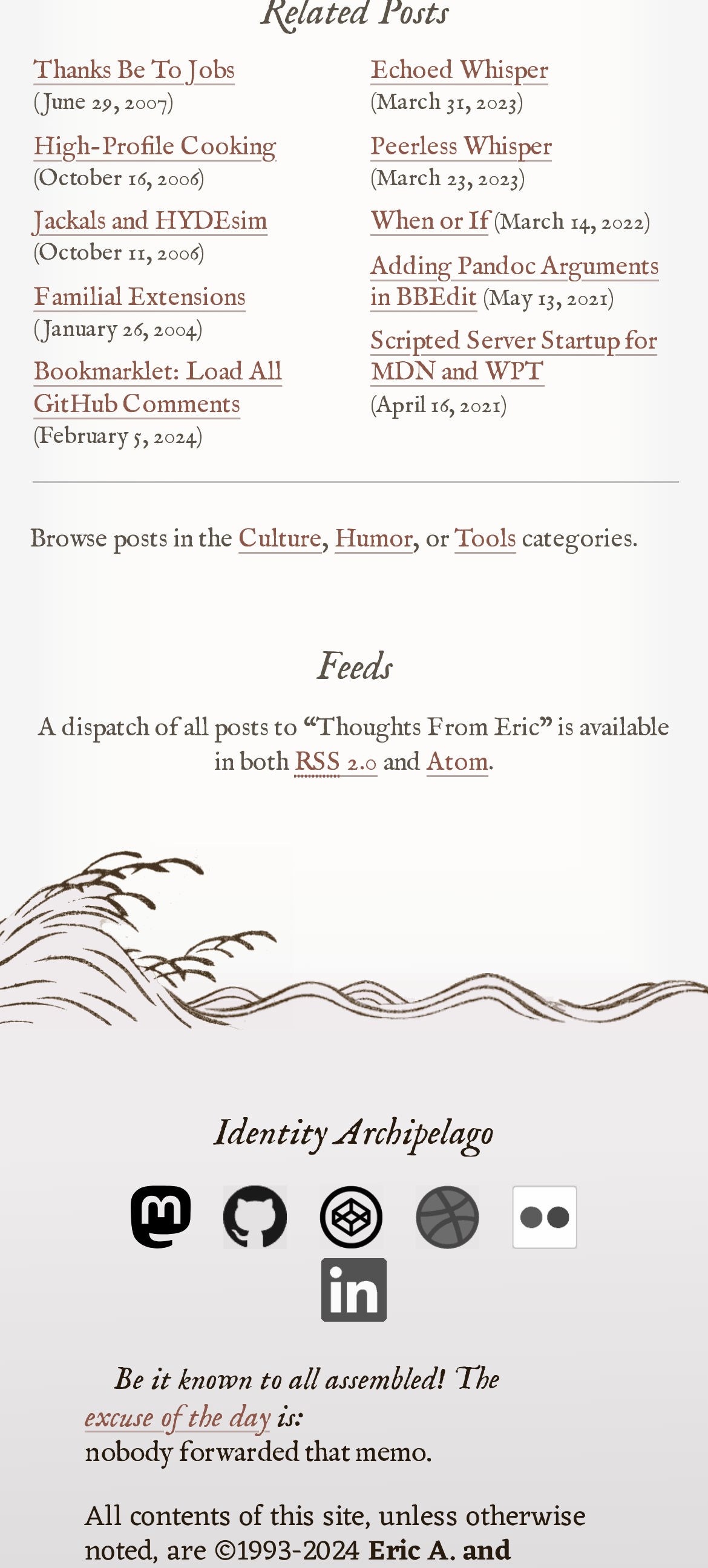Please identify the bounding box coordinates of the element I should click to complete this instruction: 'View the post 'Thanks Be To Jobs''. The coordinates should be given as four float numbers between 0 and 1, like this: [left, top, right, bottom].

[0.047, 0.035, 0.332, 0.056]